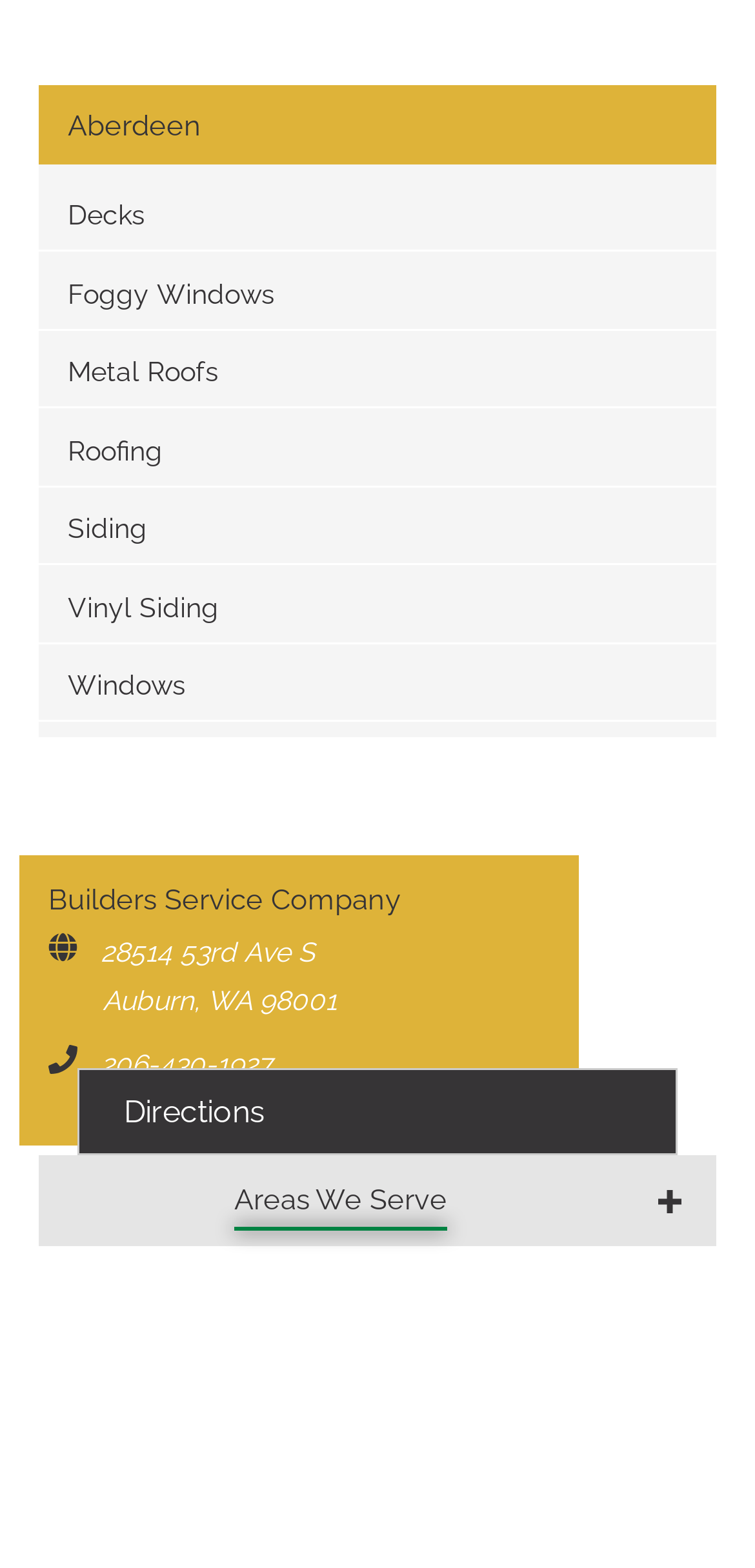Please give a succinct answer to the question in one word or phrase:
What is the address of the company?

28514 53rd Ave S, Auburn, WA 98001